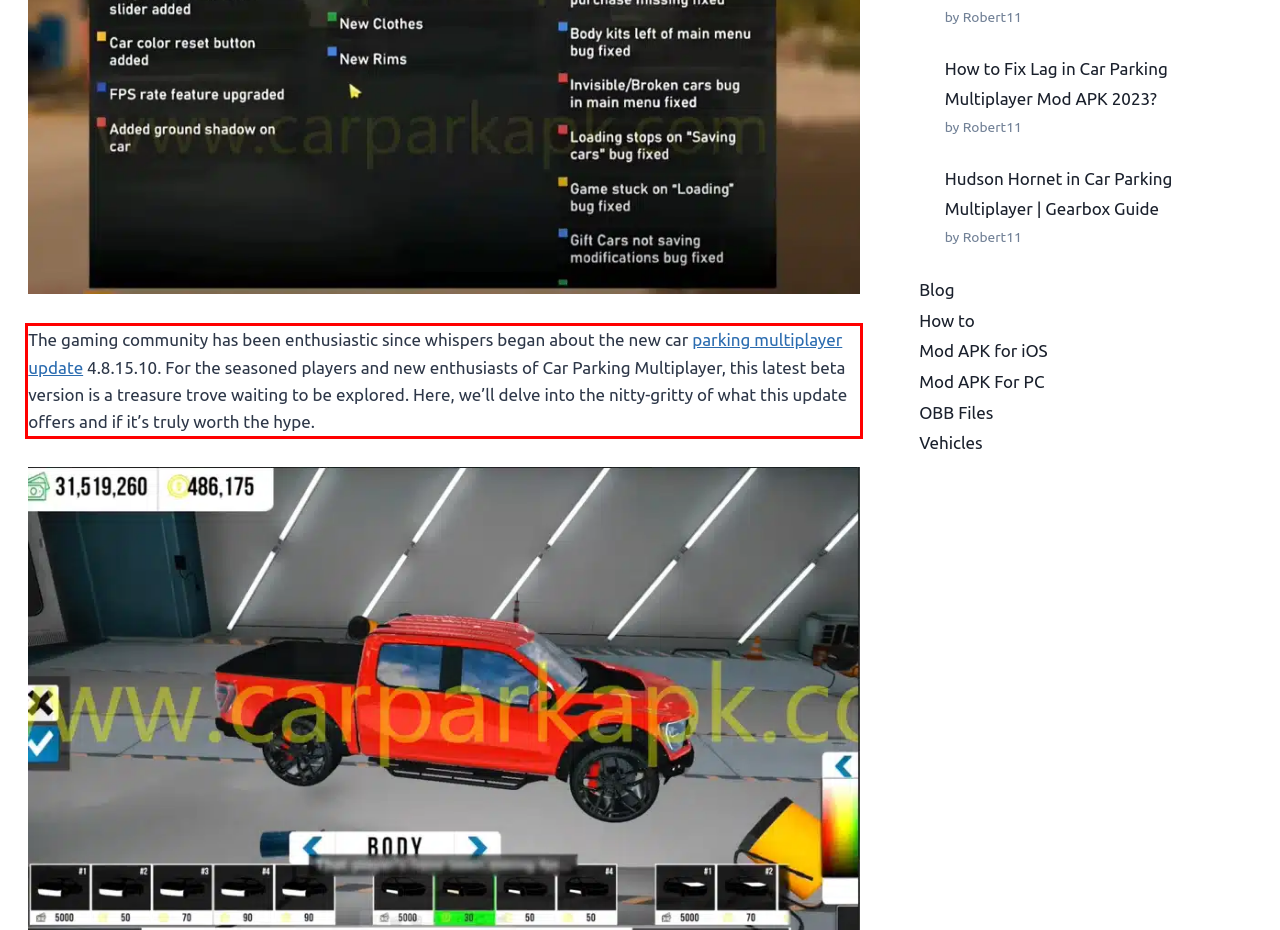Identify and extract the text within the red rectangle in the screenshot of the webpage.

The gaming community has been enthusiastic since whispers began about the new car parking multiplayer update 4.8.15.10. For the seasoned players and new enthusiasts of Car Parking Multiplayer, this latest beta version is a treasure trove waiting to be explored. Here, we’ll delve into the nitty-gritty of what this update offers and if it’s truly worth the hype.